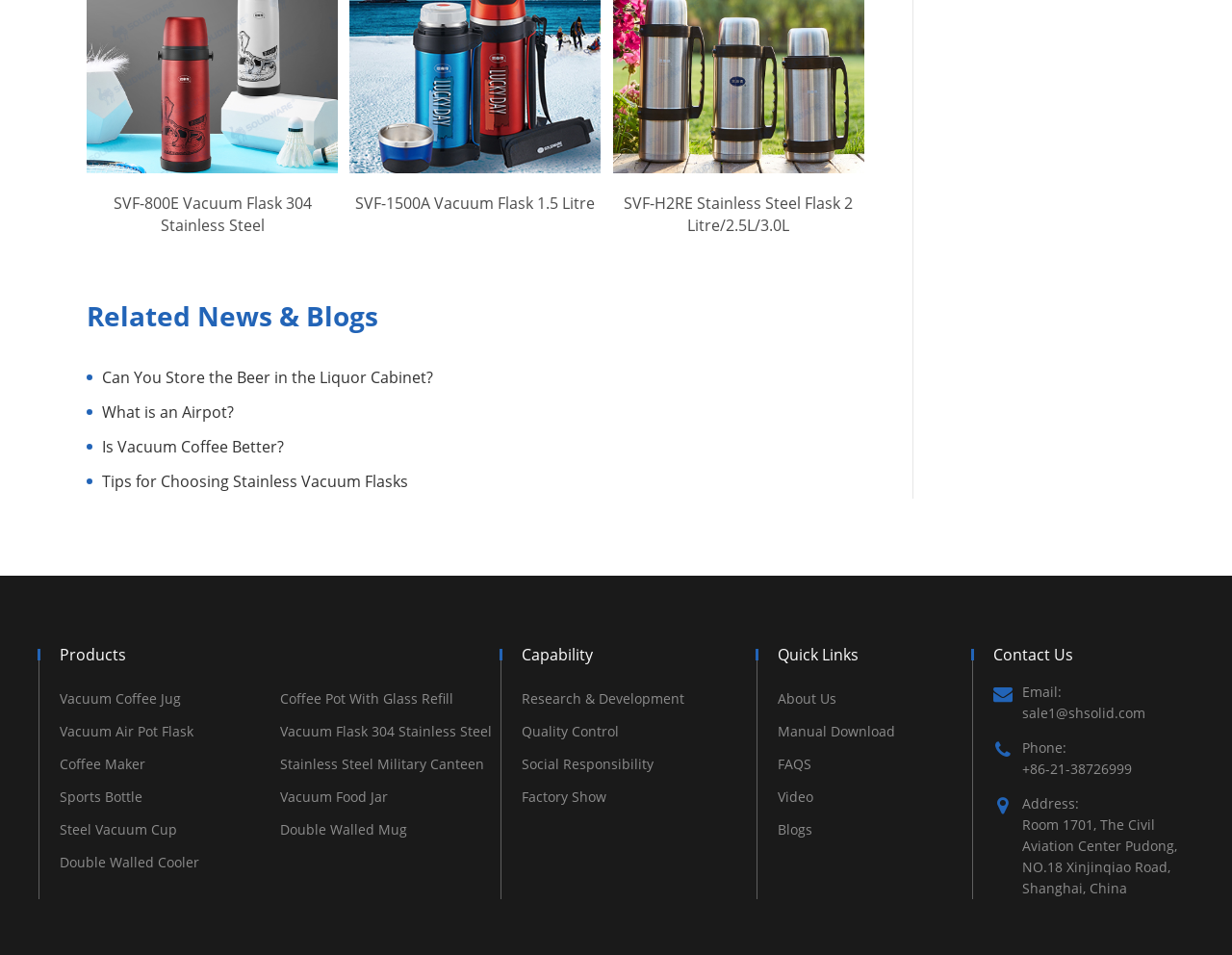Indicate the bounding box coordinates of the element that must be clicked to execute the instruction: "Contact Us". The coordinates should be given as four float numbers between 0 and 1, i.e., [left, top, right, bottom].

[0.806, 0.674, 0.969, 0.696]